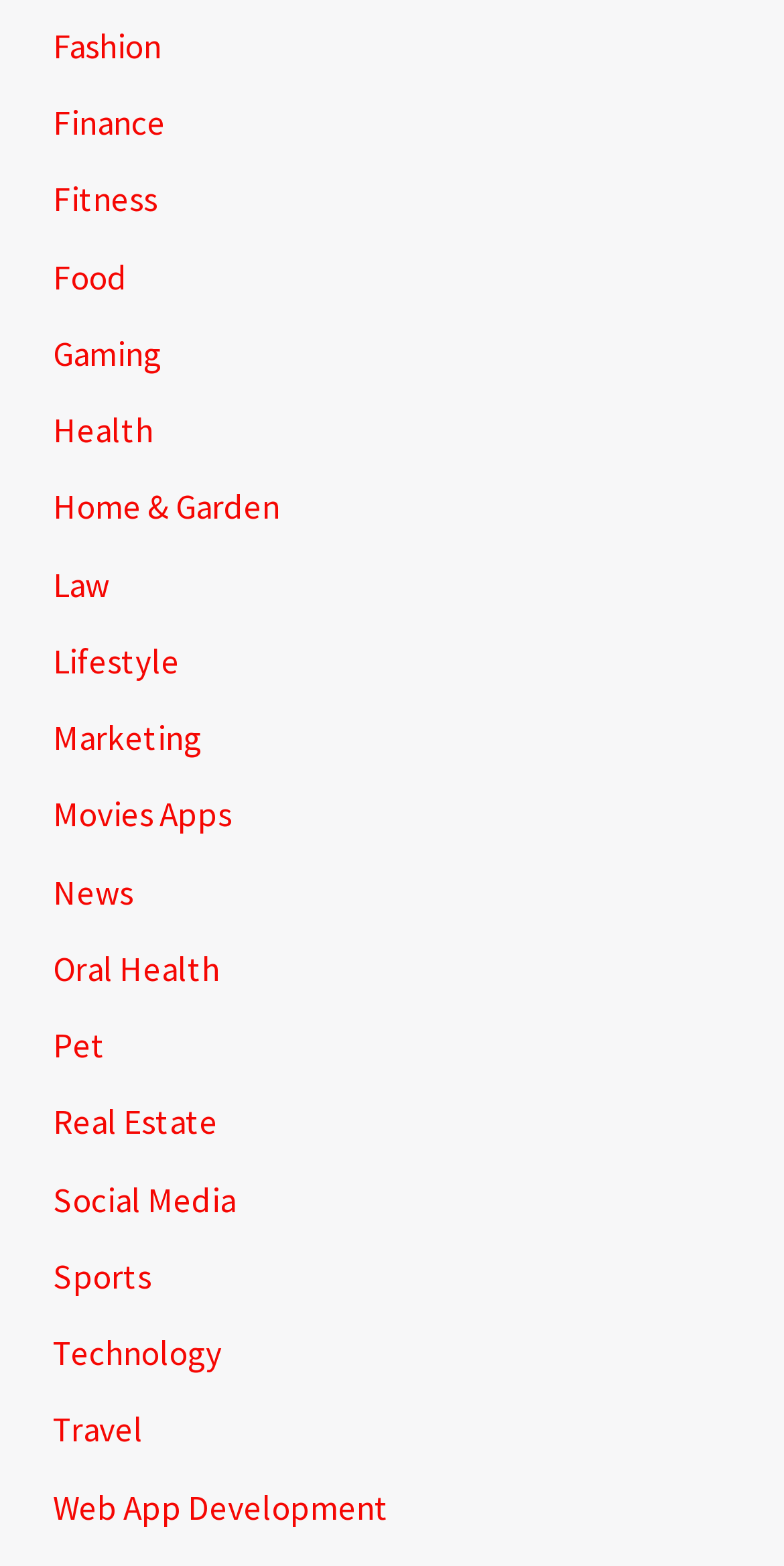Highlight the bounding box coordinates of the element that should be clicked to carry out the following instruction: "go to Health". The coordinates must be given as four float numbers ranging from 0 to 1, i.e., [left, top, right, bottom].

[0.067, 0.261, 0.195, 0.289]